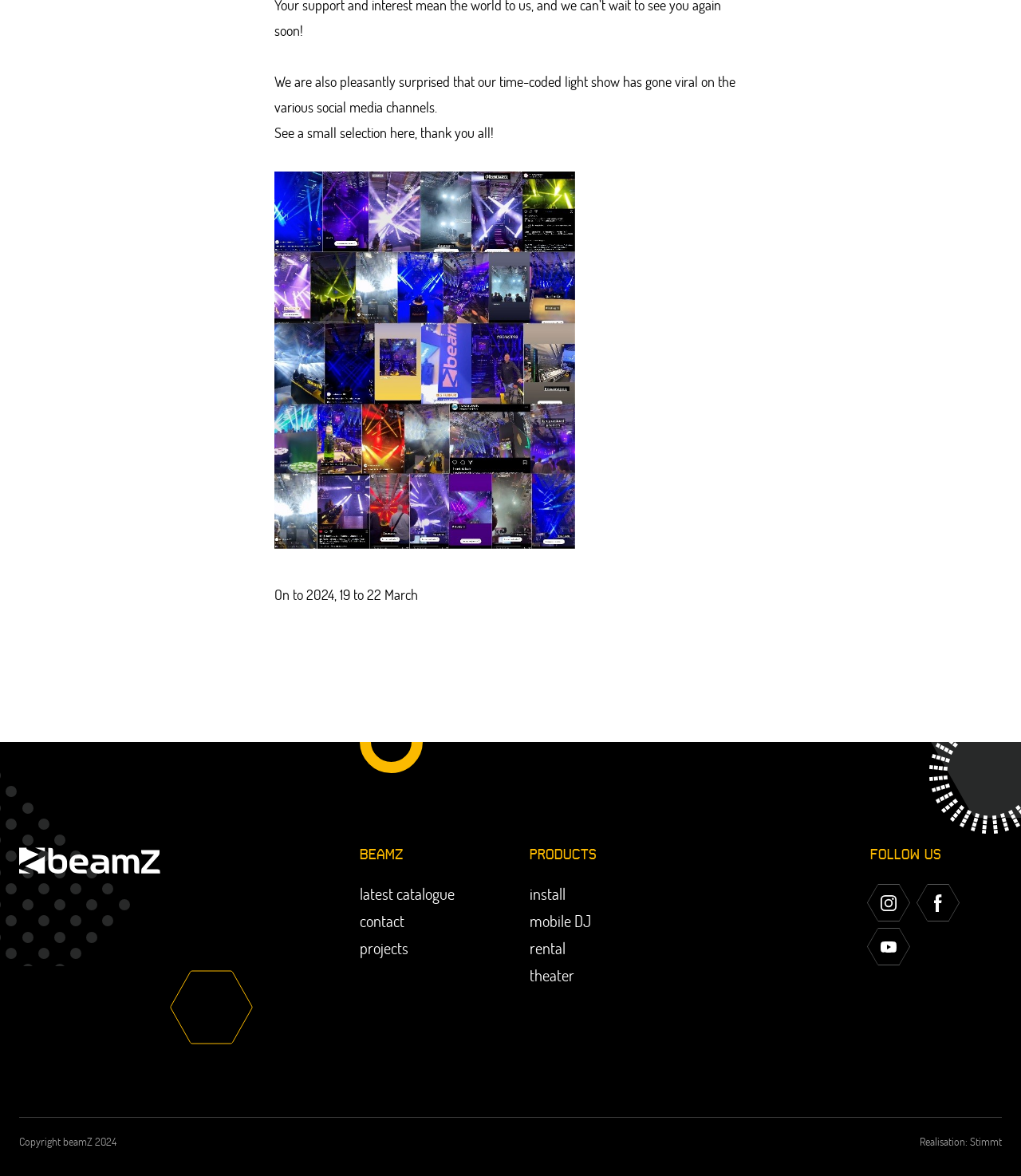What is the name of the realization company?
Please respond to the question thoroughly and include all relevant details.

The name of the realization company can be found in the link element at the bottom of the webpage, which states 'Realisation: Stimmt'.